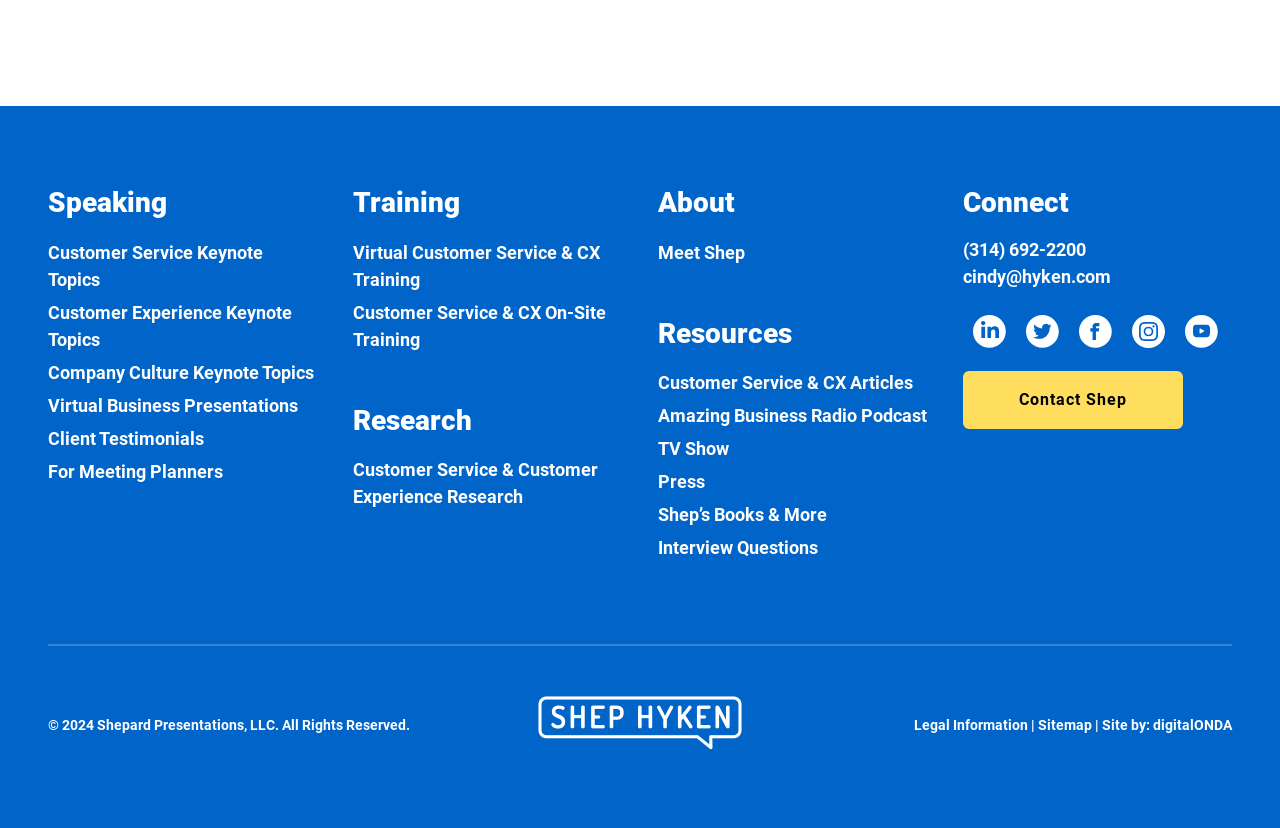How many links are there under the 'Resources' section?
Refer to the image and provide a one-word or short phrase answer.

5